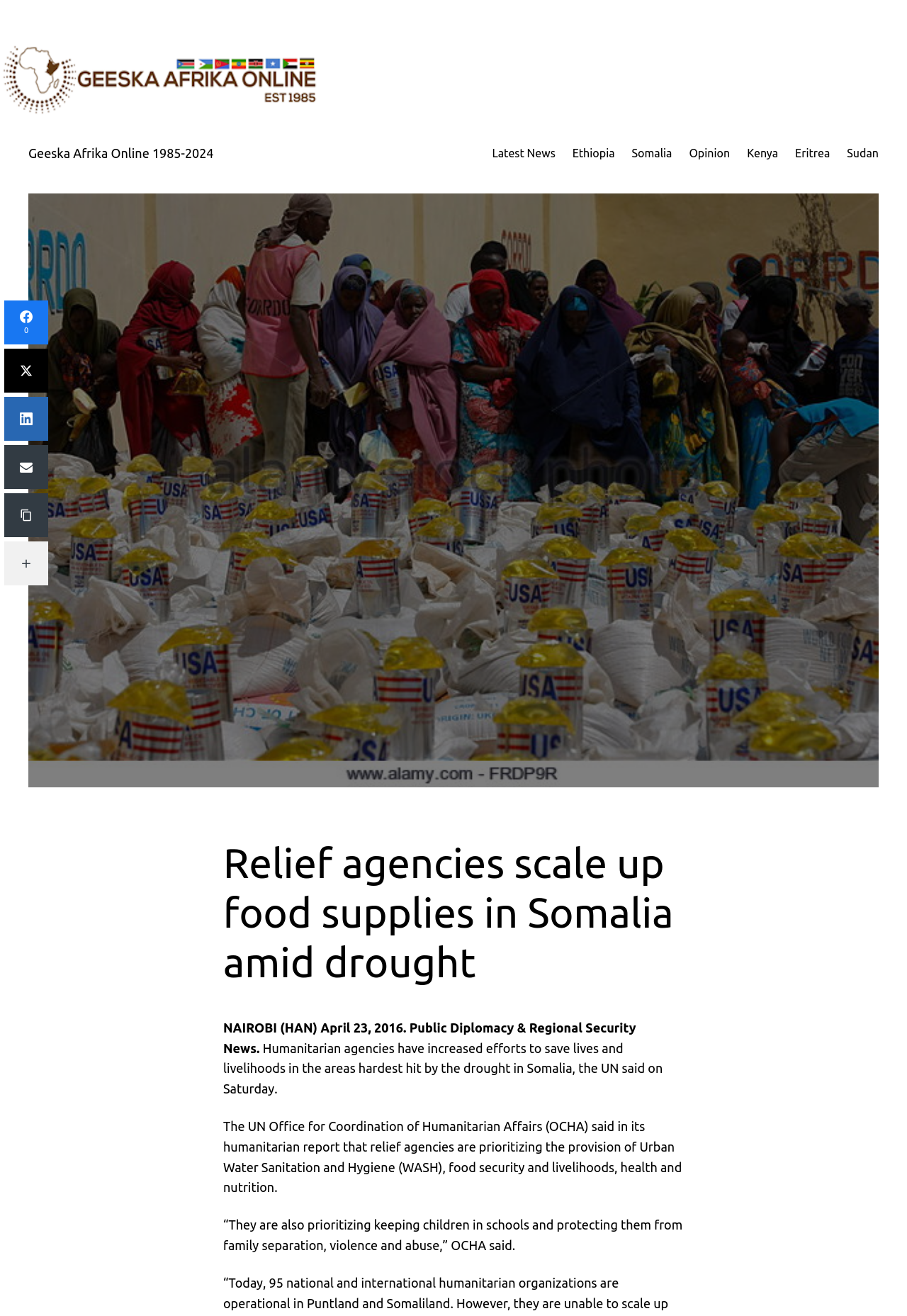Locate the bounding box for the described UI element: "October 23, 2023". Ensure the coordinates are four float numbers between 0 and 1, formatted as [left, top, right, bottom].

None